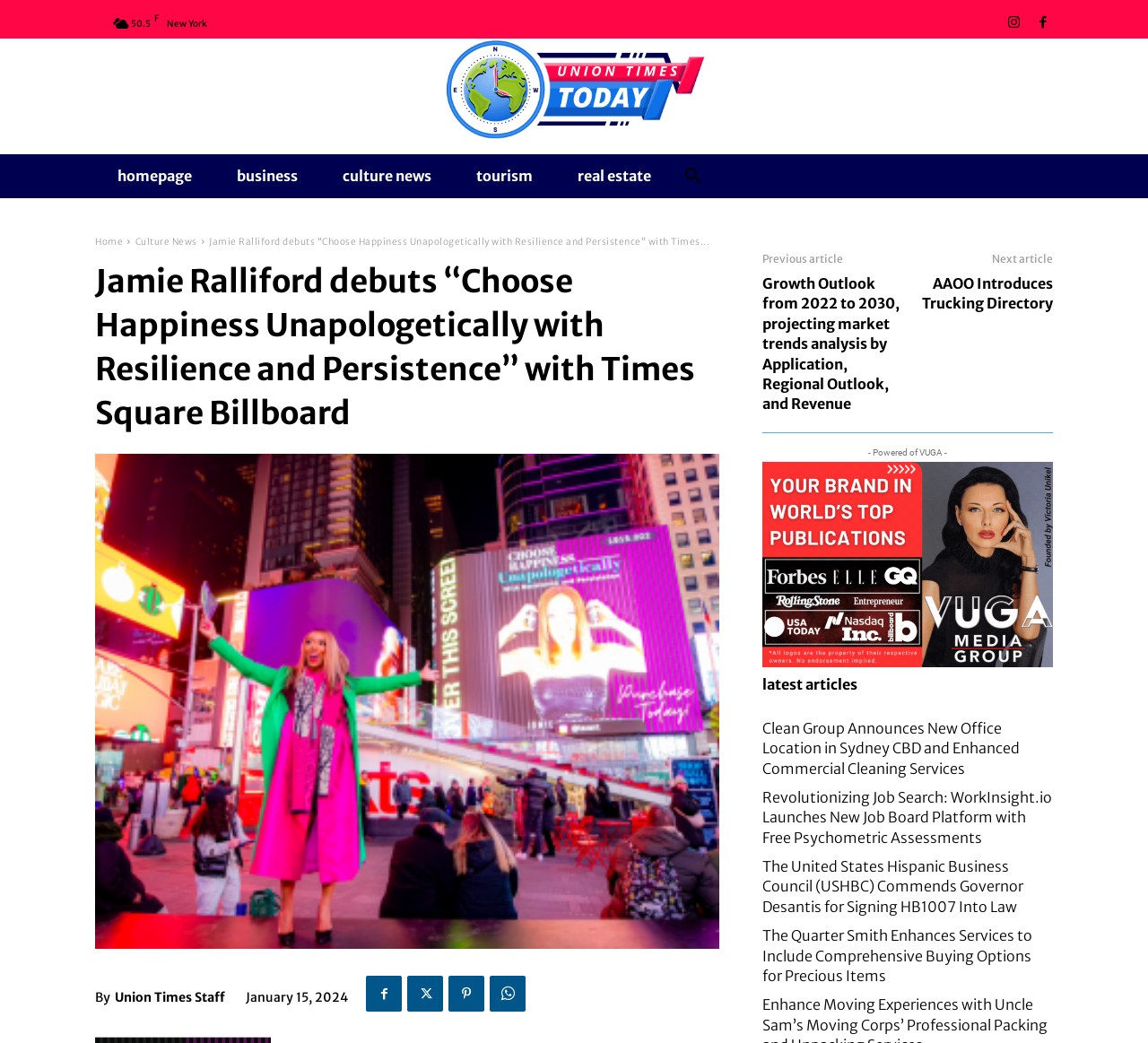How many articles are listed under 'latest articles'?
Please provide a single word or phrase answer based on the image.

4